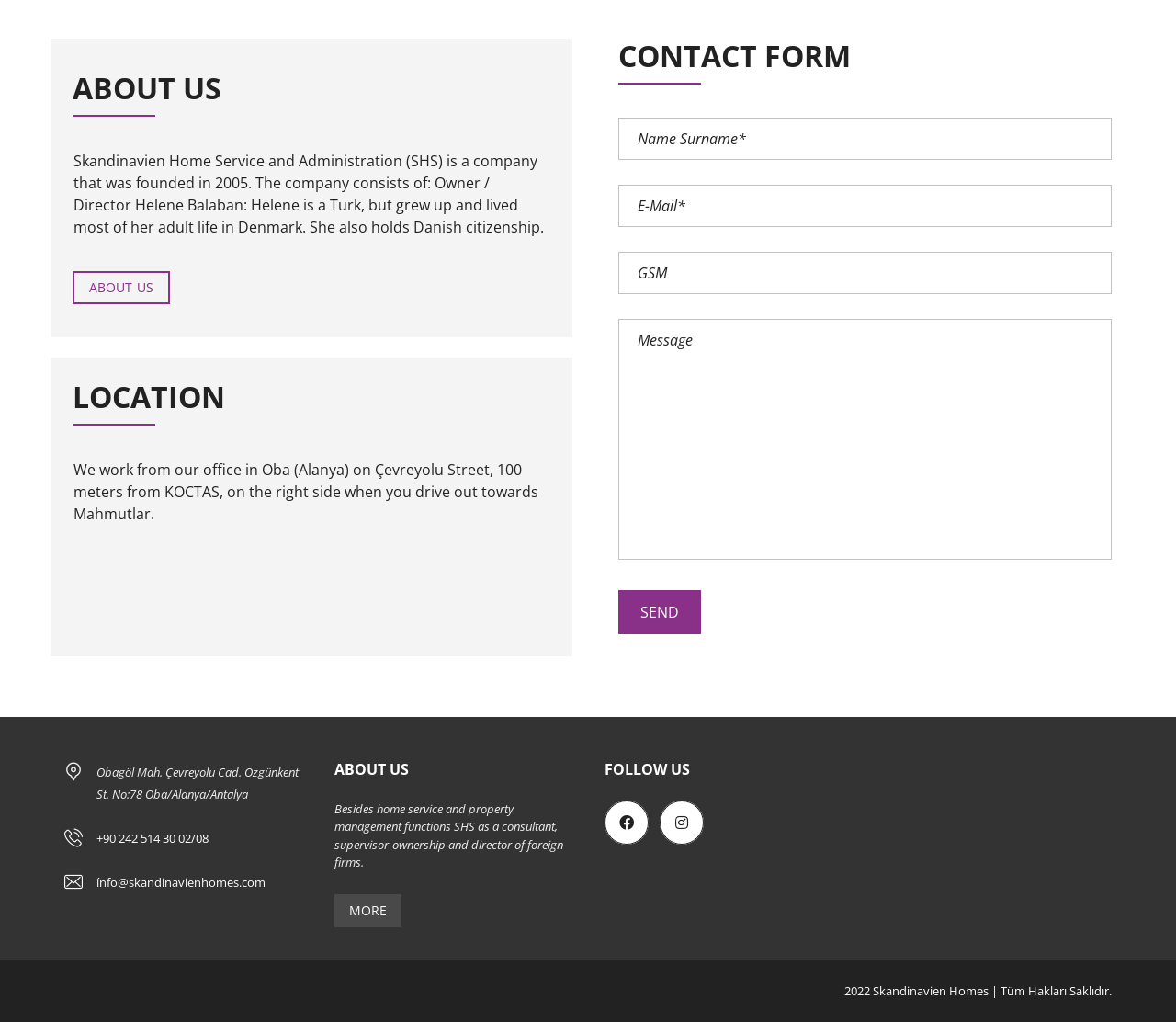What is the company name? Refer to the image and provide a one-word or short phrase answer.

Skandinavien Home Service and Administration